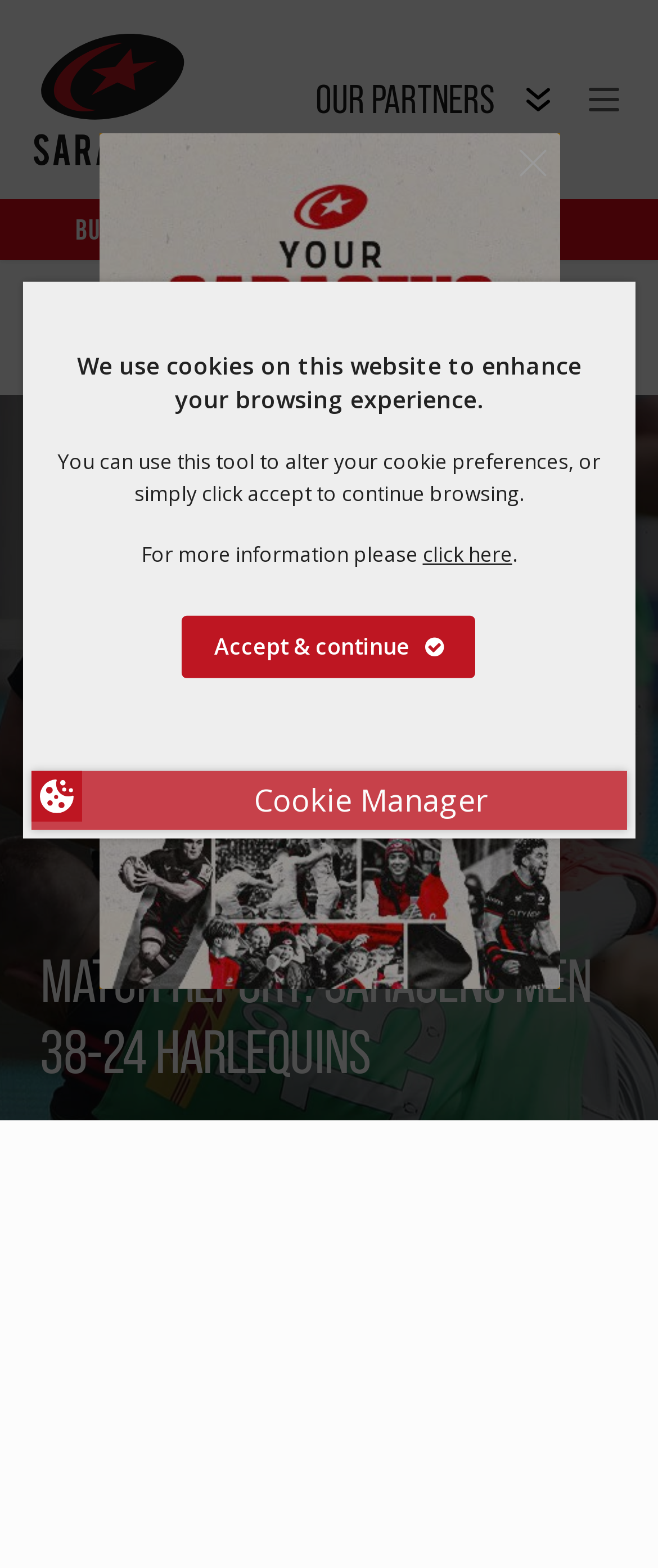Identify the bounding box coordinates for the UI element described as follows: "alt="Simba"". Ensure the coordinates are four float numbers between 0 and 1, formatted as [left, top, right, bottom].

[0.196, 0.171, 0.355, 0.194]